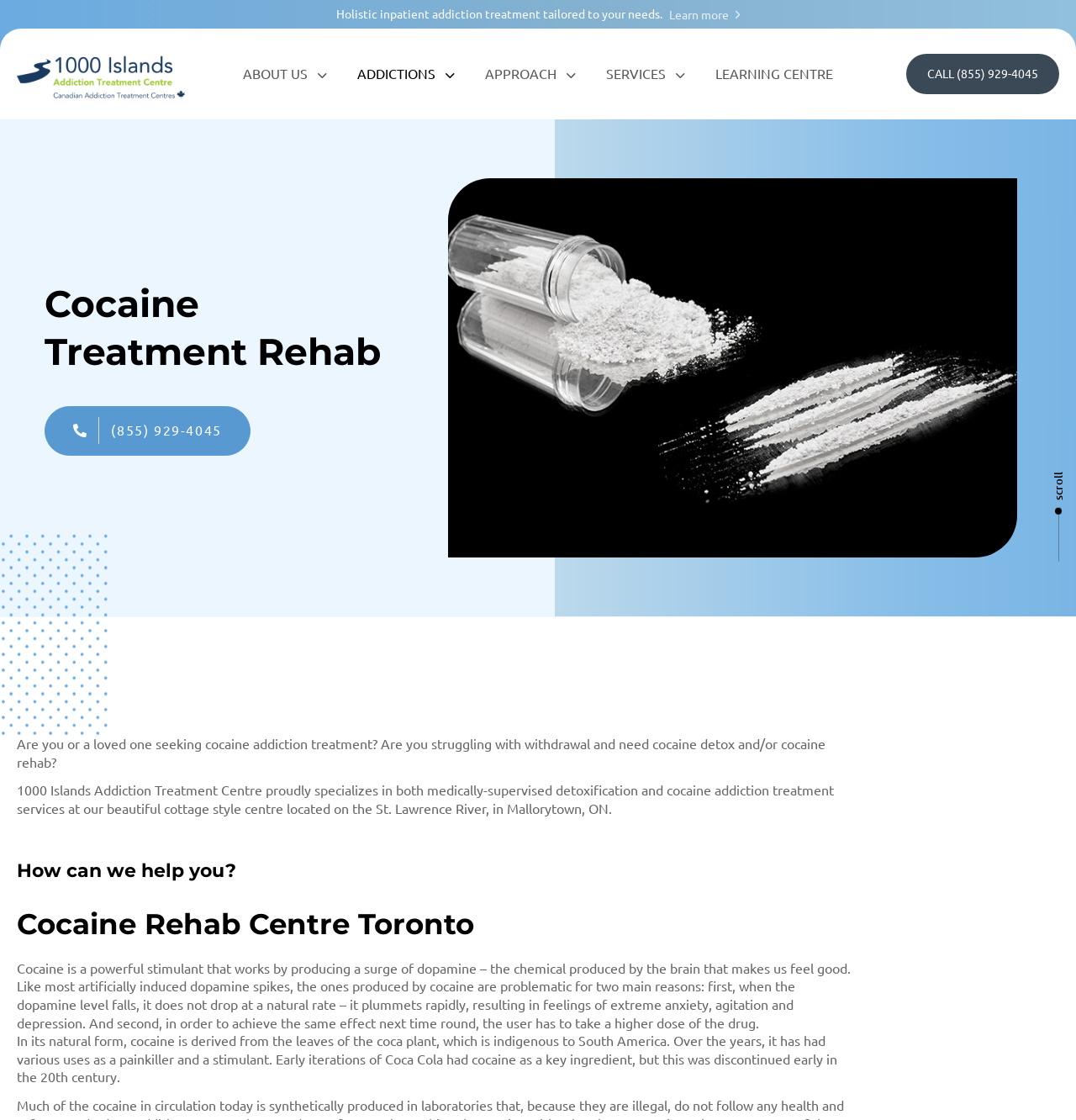Specify the bounding box coordinates for the region that must be clicked to perform the given instruction: "Contact Addiction Rehab Toronto".

[0.016, 0.039, 0.172, 0.099]